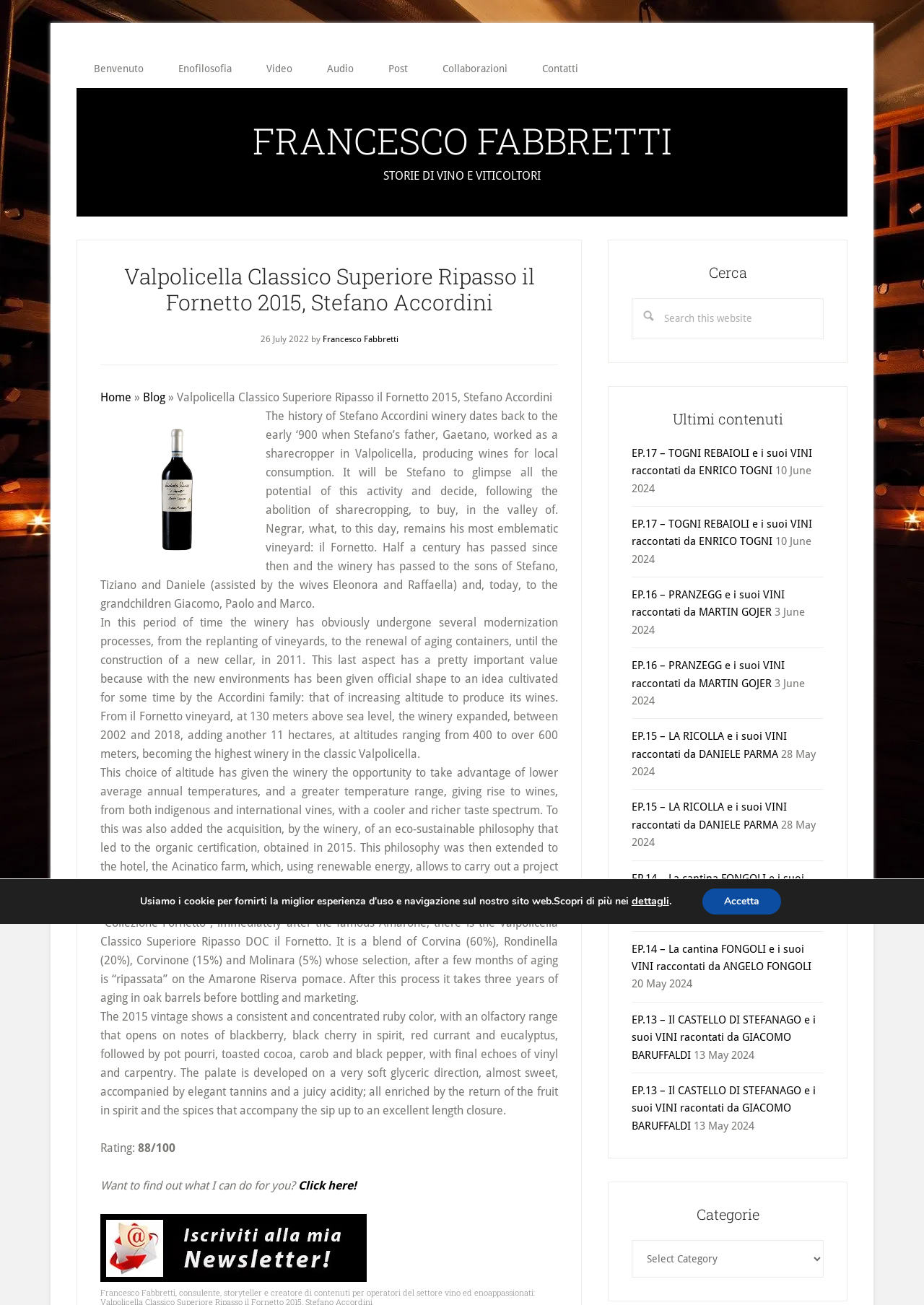Find the bounding box coordinates of the area that needs to be clicked in order to achieve the following instruction: "Find out what the author can do for you". The coordinates should be specified as four float numbers between 0 and 1, i.e., [left, top, right, bottom].

[0.323, 0.903, 0.386, 0.913]